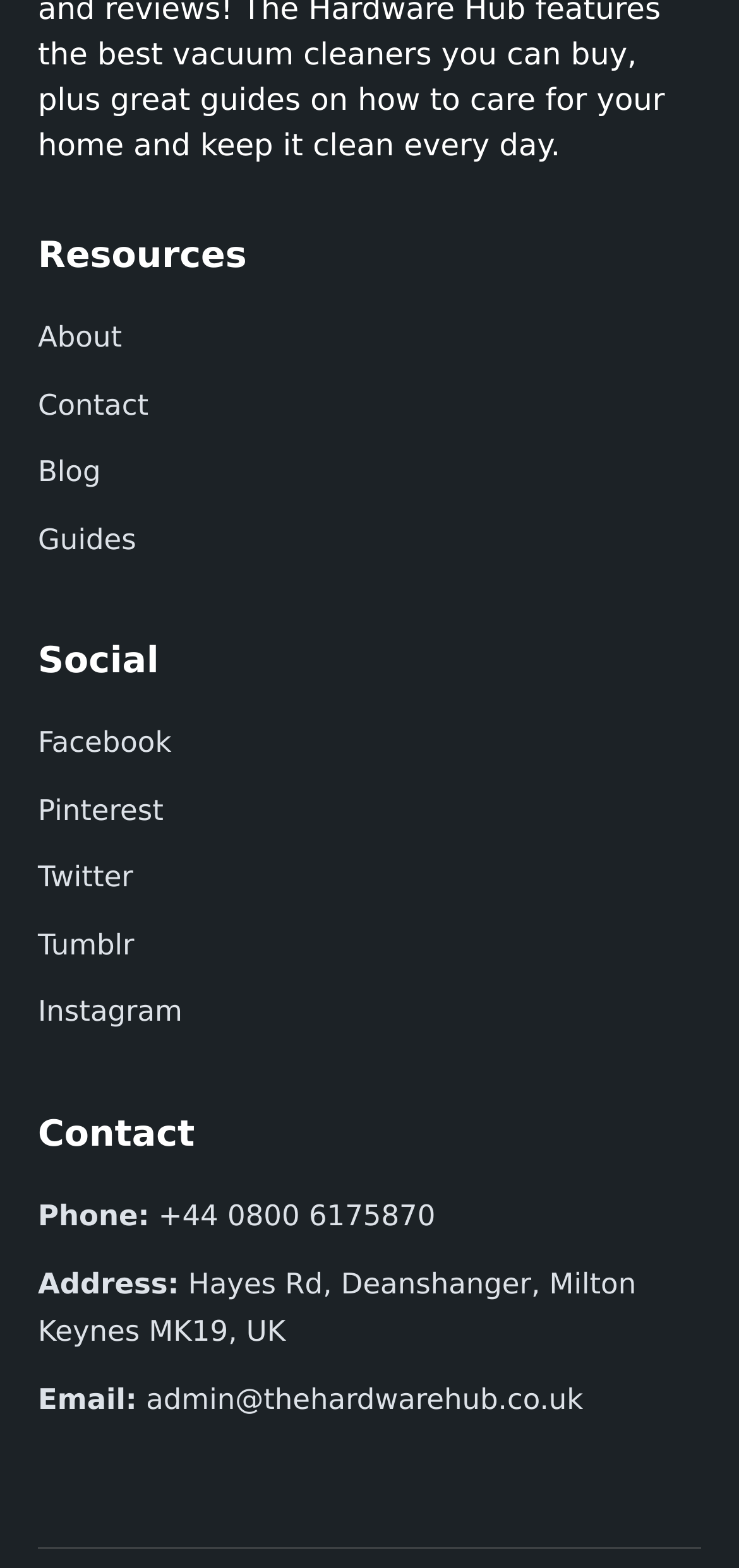Please find the bounding box coordinates of the clickable region needed to complete the following instruction: "Click on About". The bounding box coordinates must consist of four float numbers between 0 and 1, i.e., [left, top, right, bottom].

[0.051, 0.204, 0.165, 0.226]